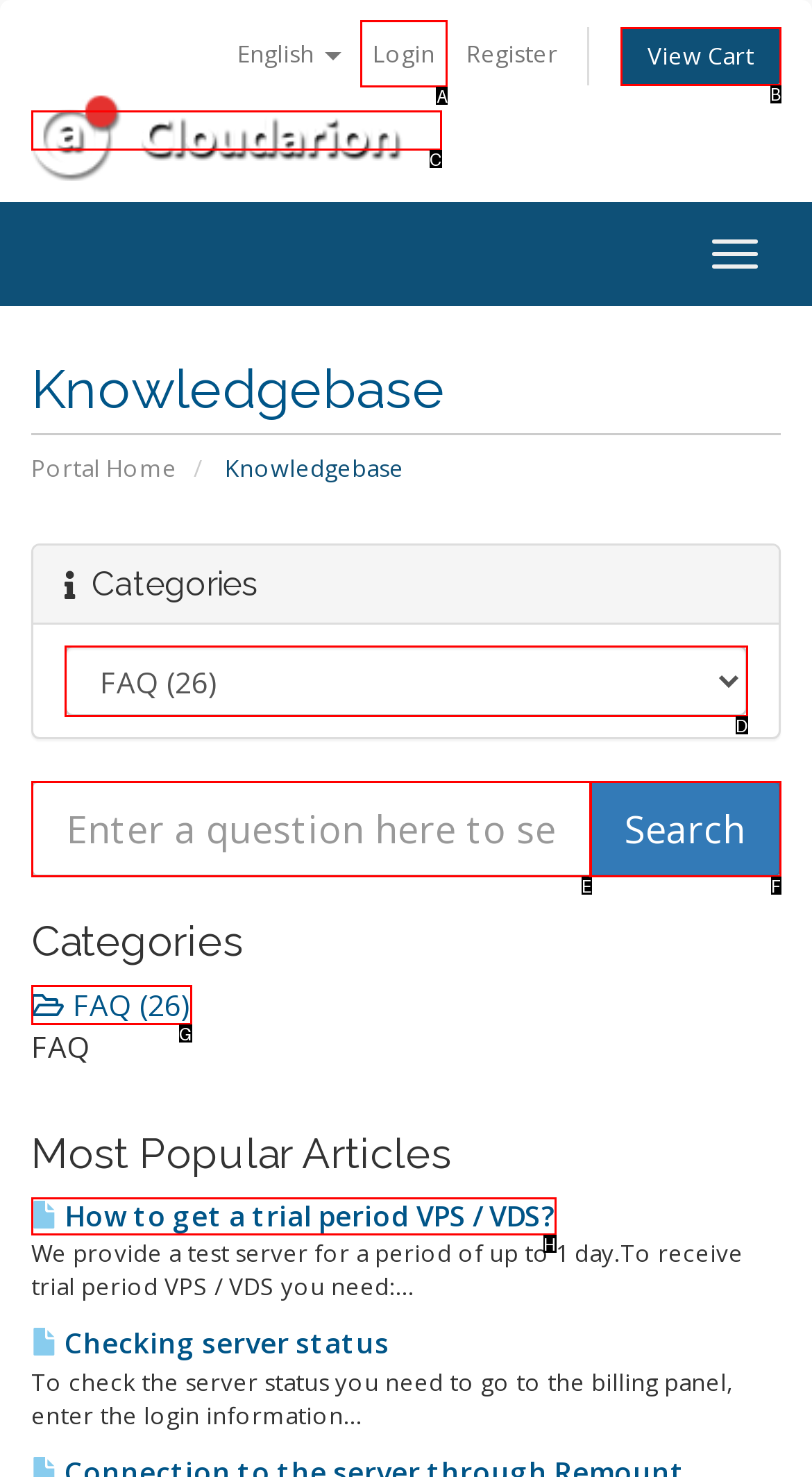Based on the choices marked in the screenshot, which letter represents the correct UI element to perform the task: Read the post by garima baranwal?

None